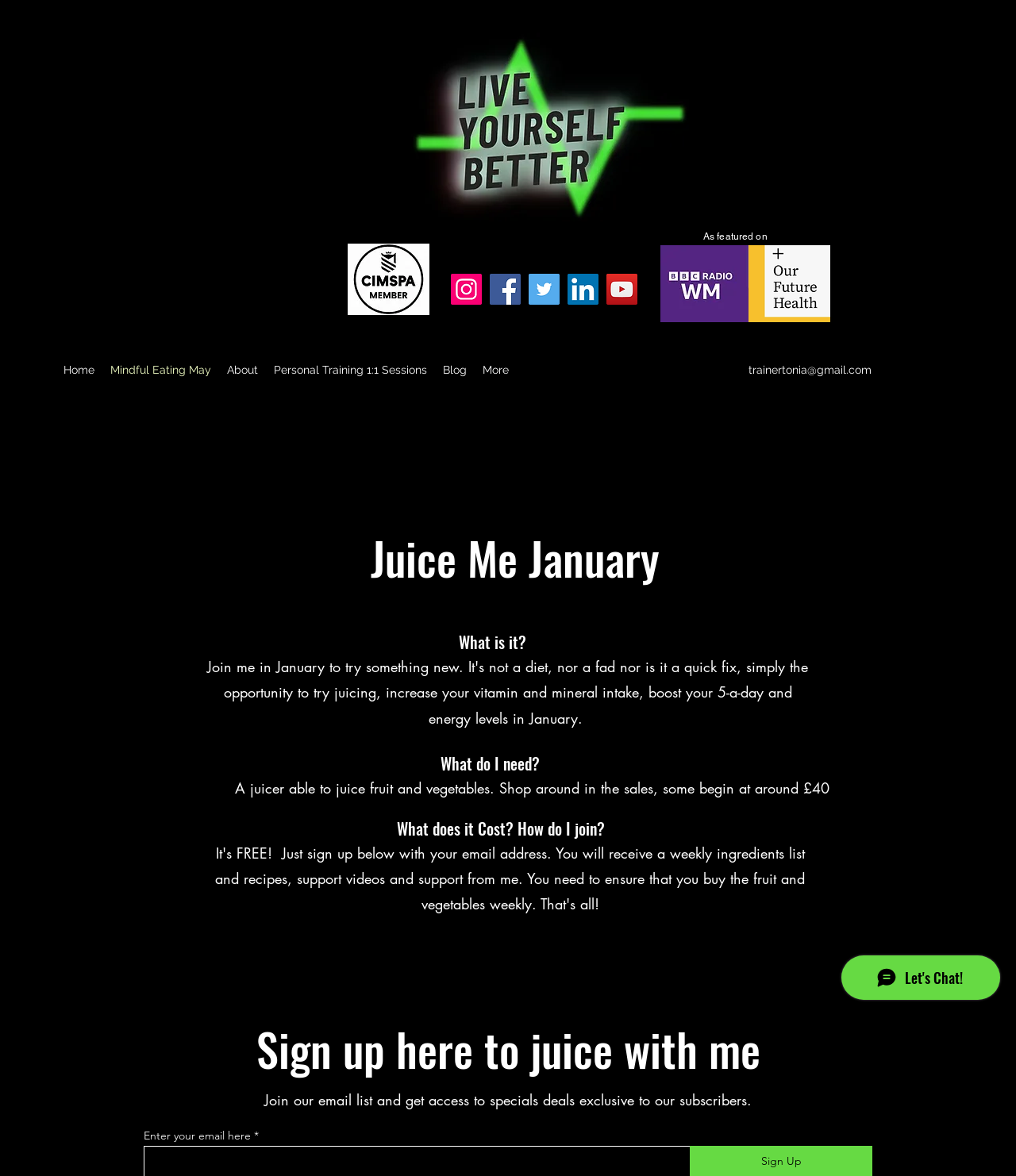Find the bounding box coordinates for the area you need to click to carry out the instruction: "Click the Home link". The coordinates should be four float numbers between 0 and 1, indicated as [left, top, right, bottom].

[0.055, 0.304, 0.101, 0.325]